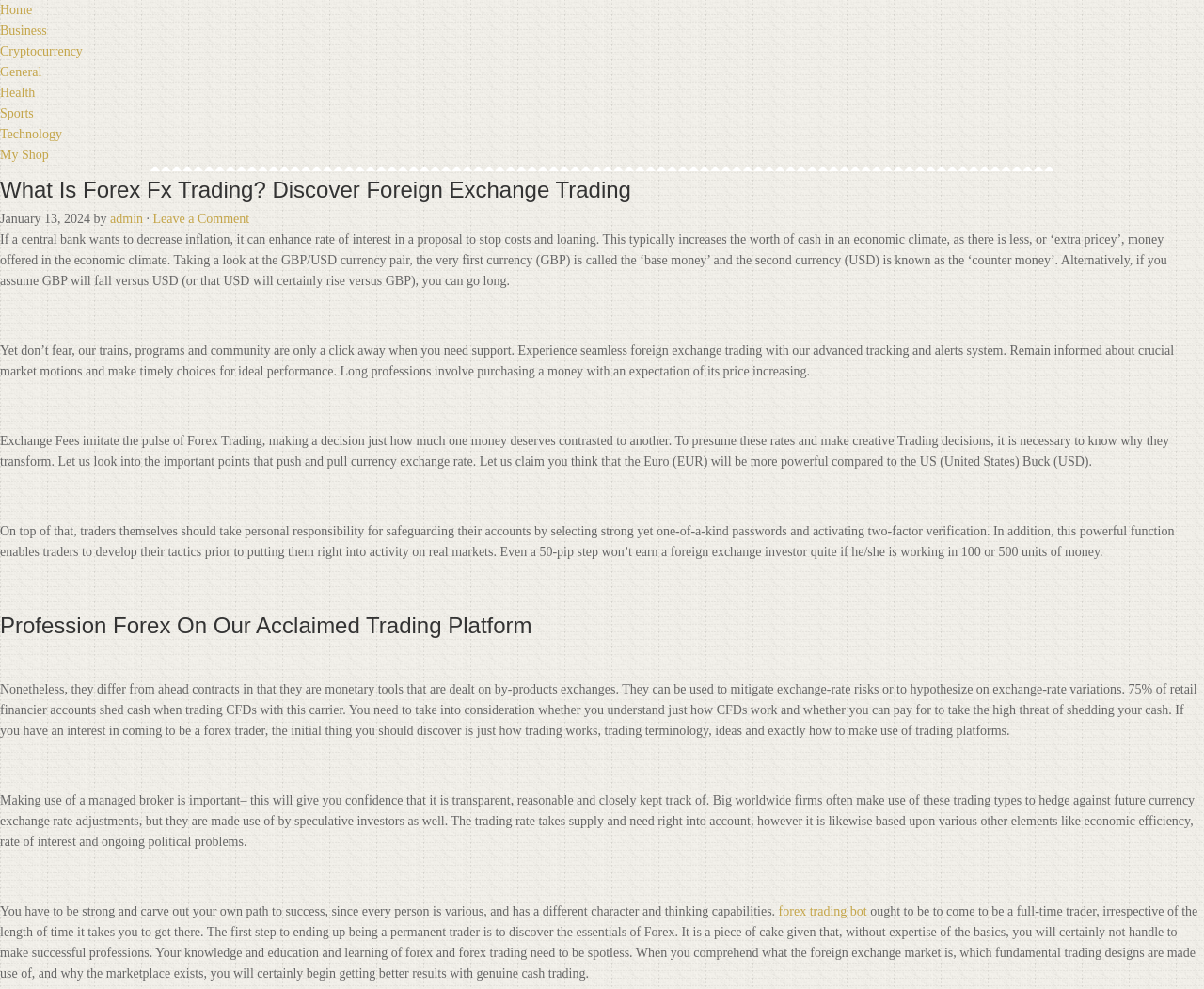Who is the author of the article?
Answer with a single word or phrase by referring to the visual content.

admin